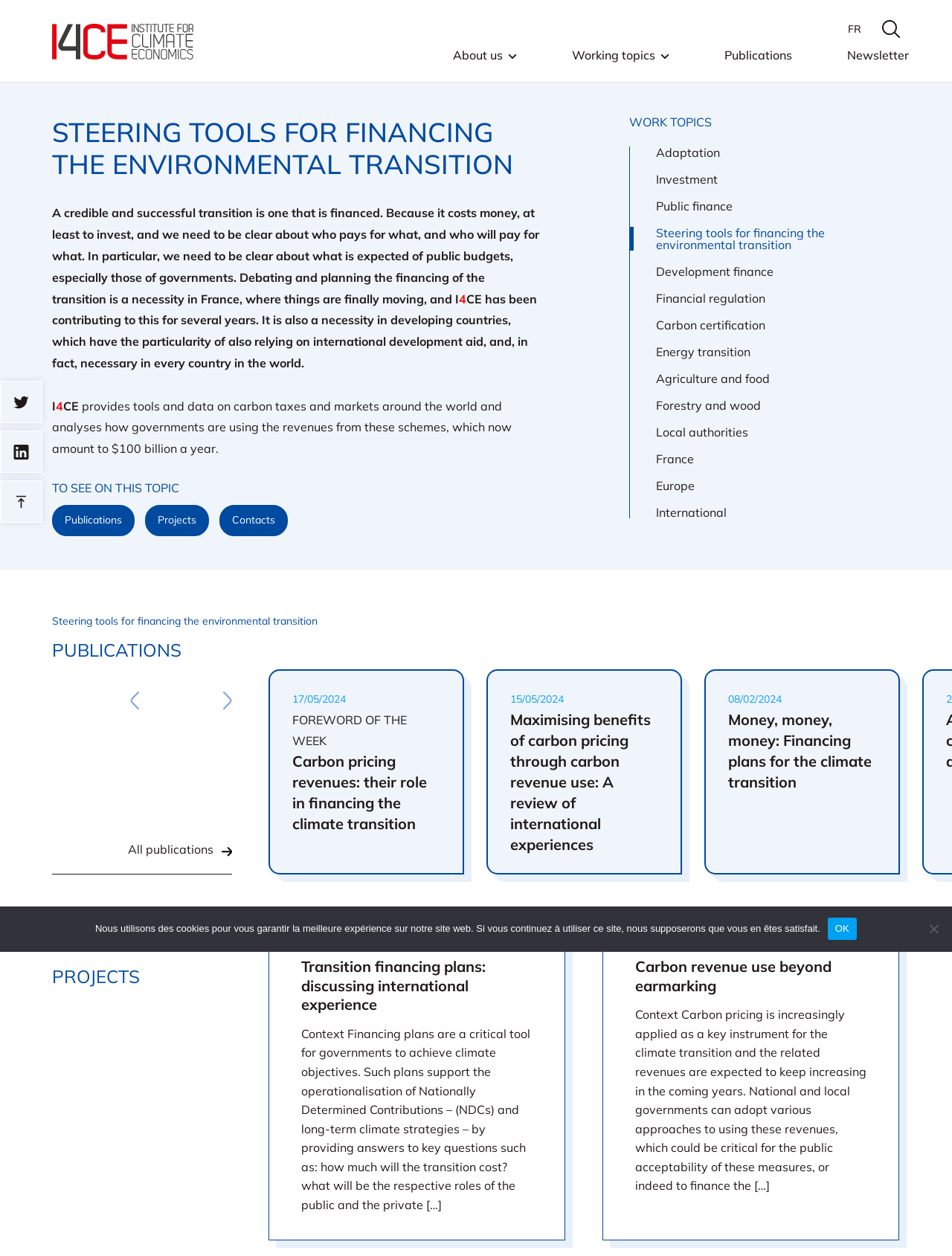Provide a thorough and detailed response to the question by examining the image: 
What is the language of the webpage?

Although there is a link to switch to French ('FR') at the top right corner of the webpage, the default language of the webpage is English, as evident from the content and text on the webpage.